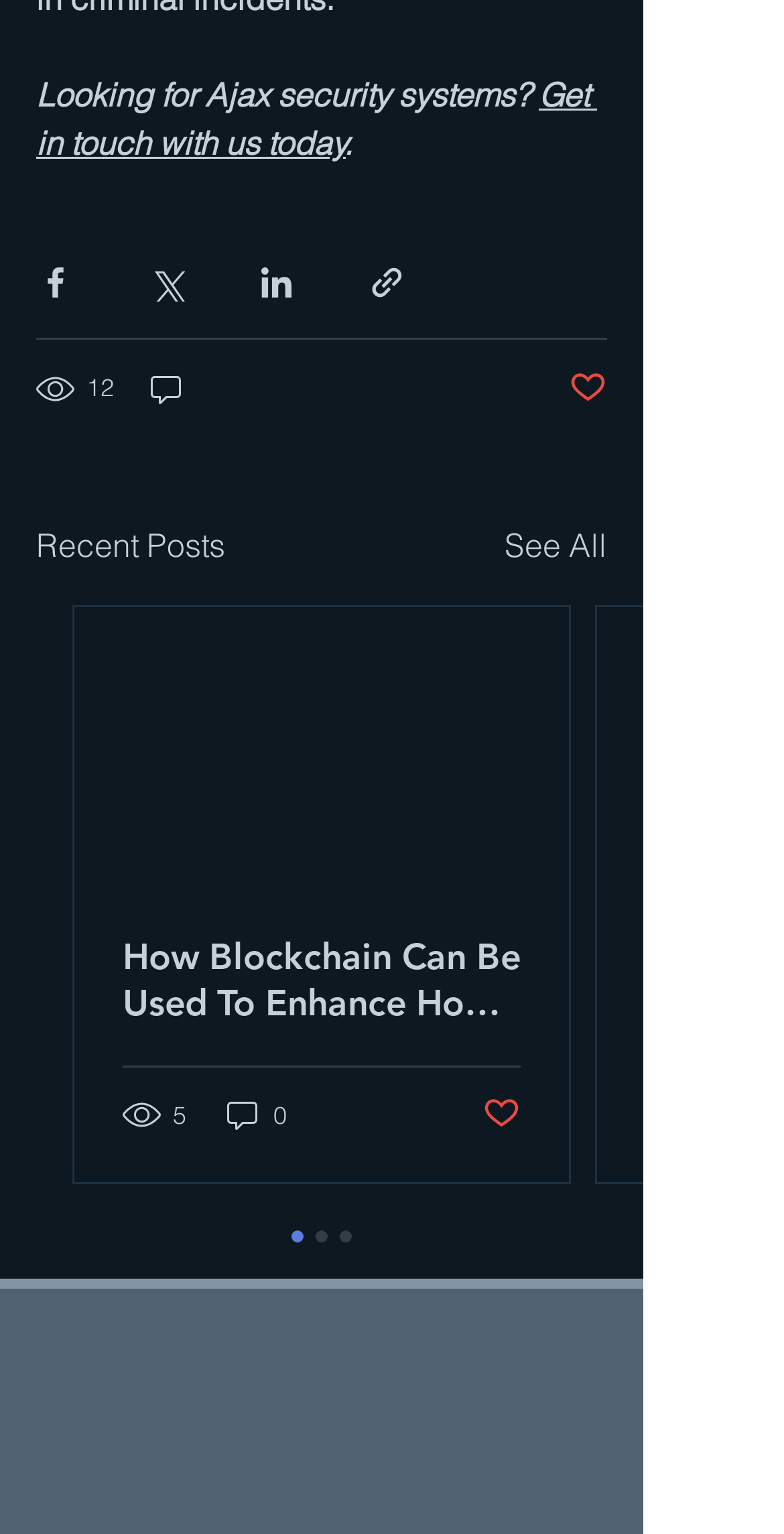Please provide a one-word or phrase answer to the question: 
How many links are available in the 'Social Bar' section?

2